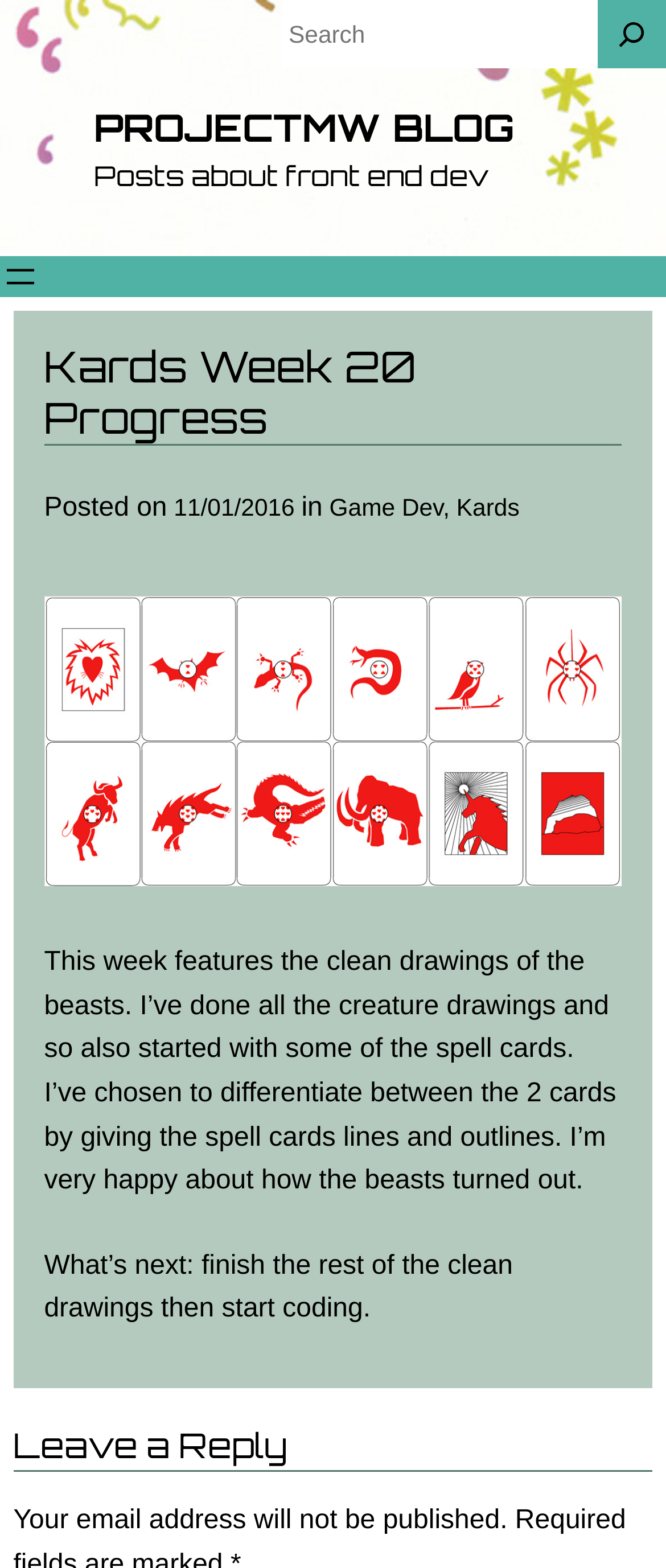Give a one-word or one-phrase response to the question:
What is the author's next task?

Finish the rest of the clean drawings then start coding